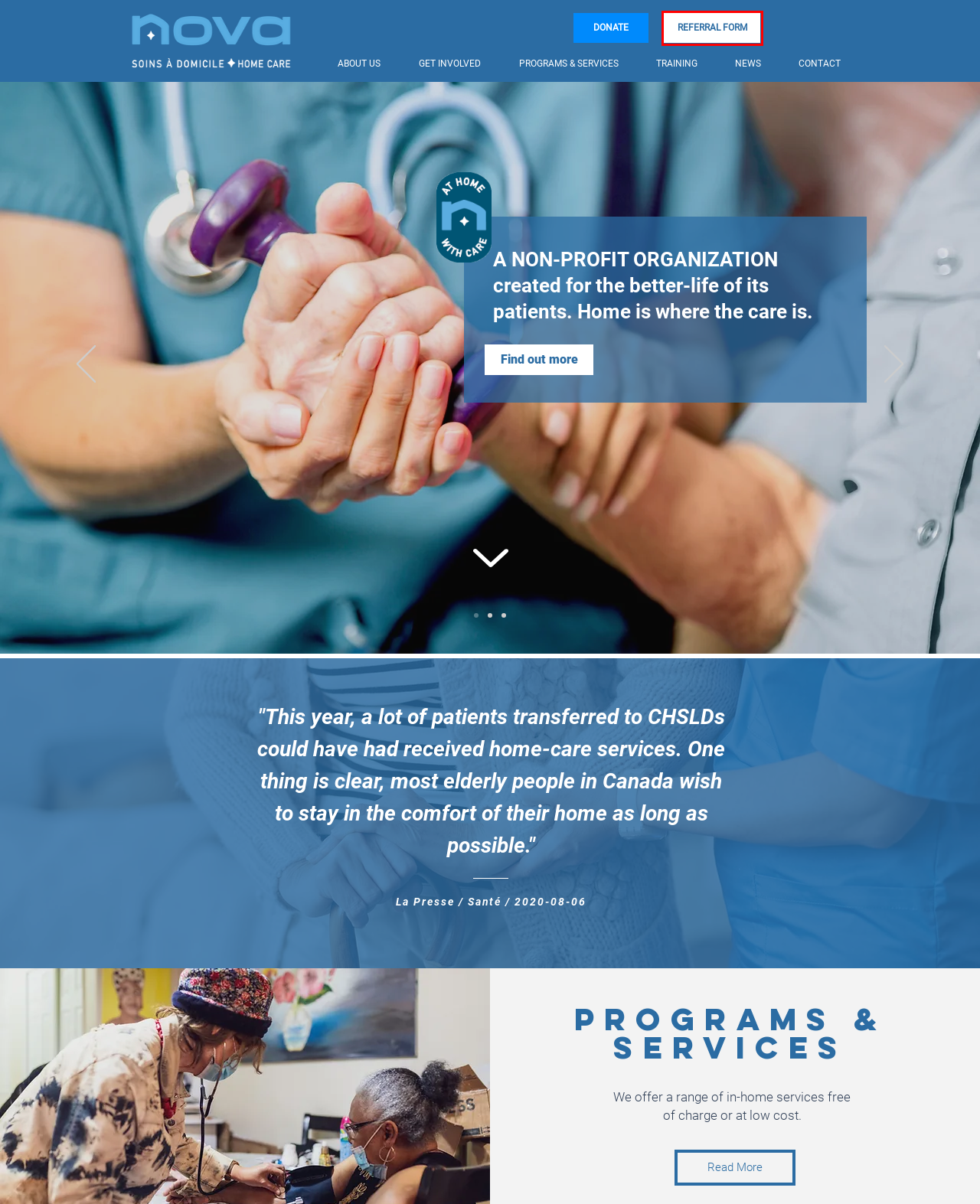You are provided with a screenshot of a webpage that has a red bounding box highlighting a UI element. Choose the most accurate webpage description that matches the new webpage after clicking the highlighted element. Here are your choices:
A. NEWS | Nova Home Care
B. PROGRAMS & SERVICES | Nova Home Care
C. HISTORY | Nova Home Care
D. BECOME A VOLUNTEER | Nova Home Care
E. Referral Forms | Nova Home Care
F. TRAINING | Nova Home Care
G. CONTRIBUTION | Nova Home Care
H. CONTACT | Nova Home Care

E